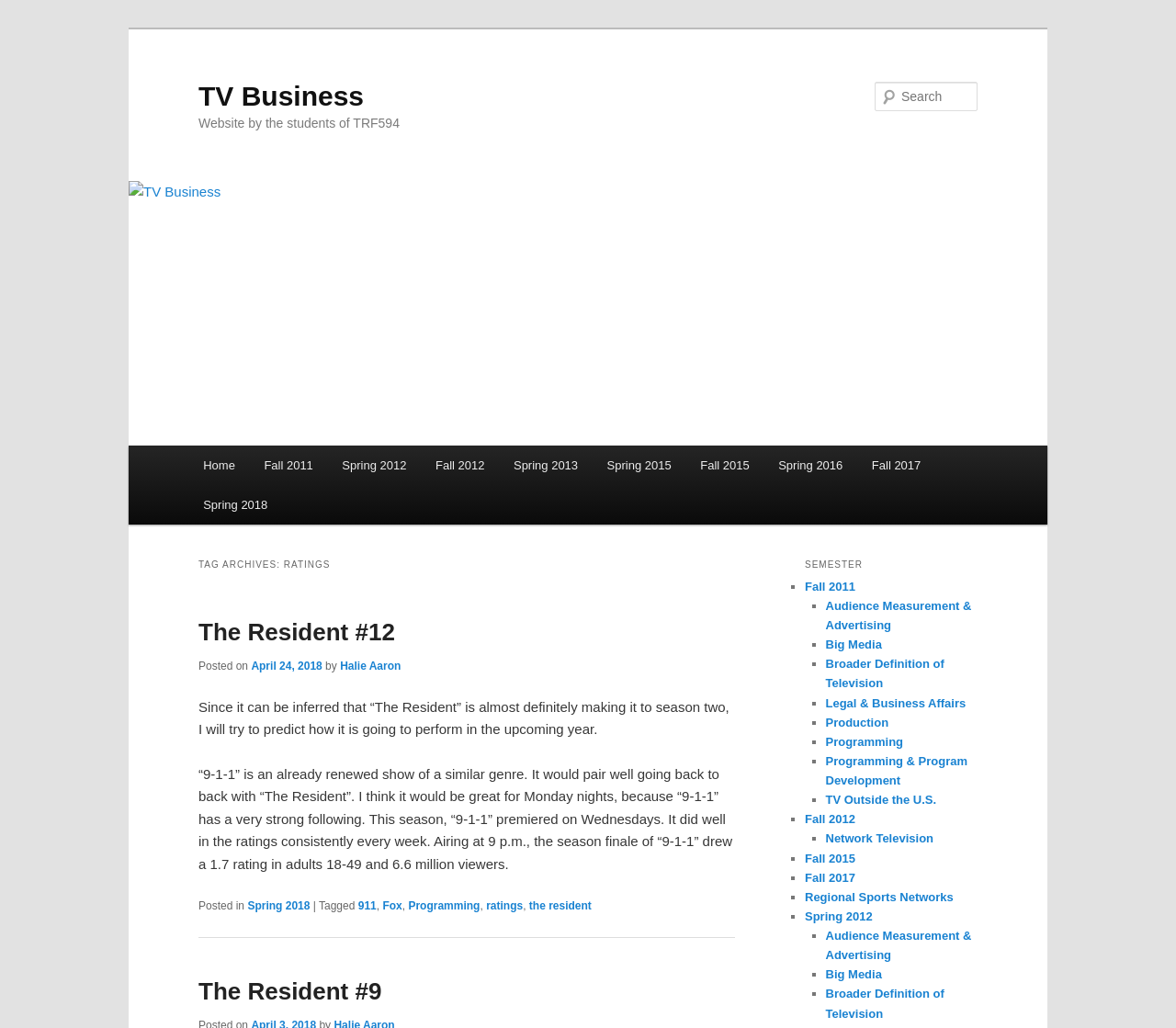Identify the bounding box coordinates of the area that should be clicked in order to complete the given instruction: "Read The Resident #12 article". The bounding box coordinates should be four float numbers between 0 and 1, i.e., [left, top, right, bottom].

[0.169, 0.584, 0.625, 0.64]